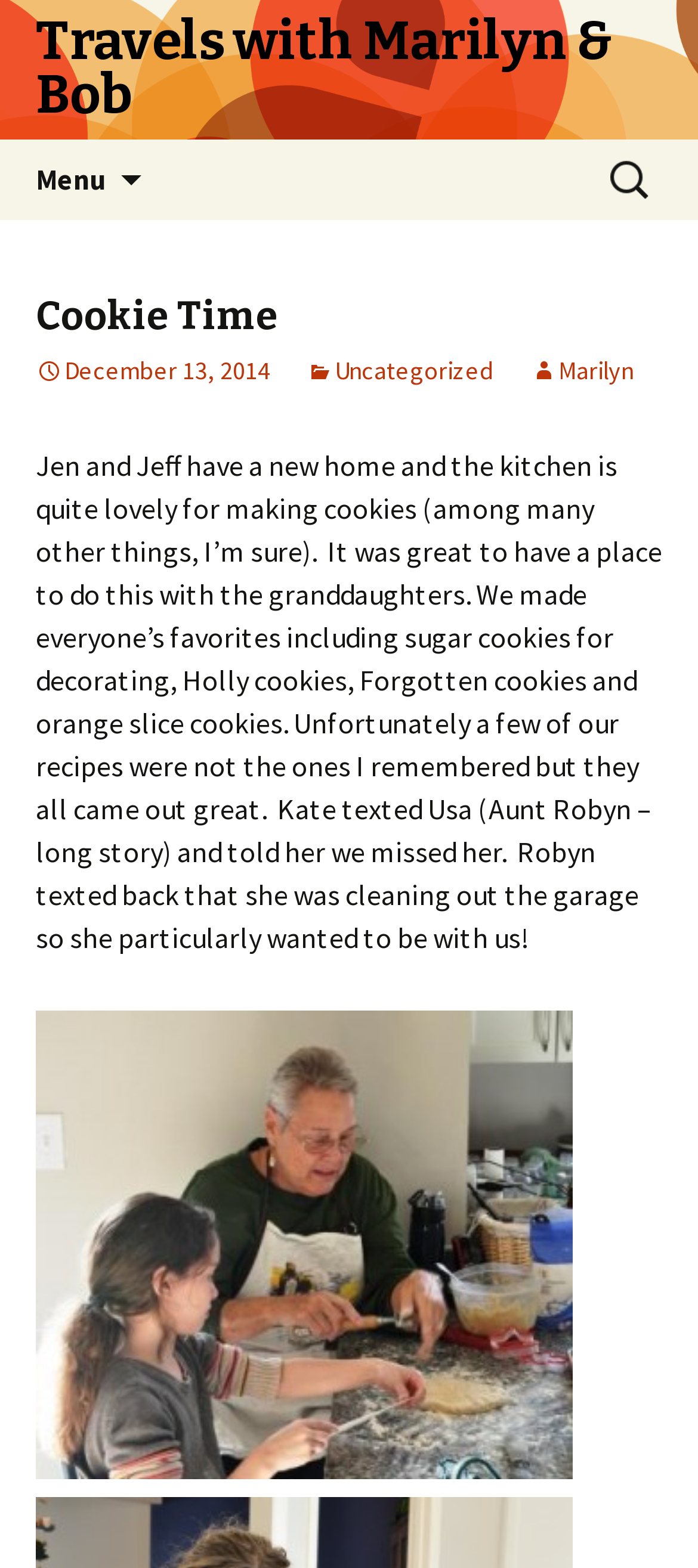Provide a short answer using a single word or phrase for the following question: 
What is the name of the author?

Not mentioned